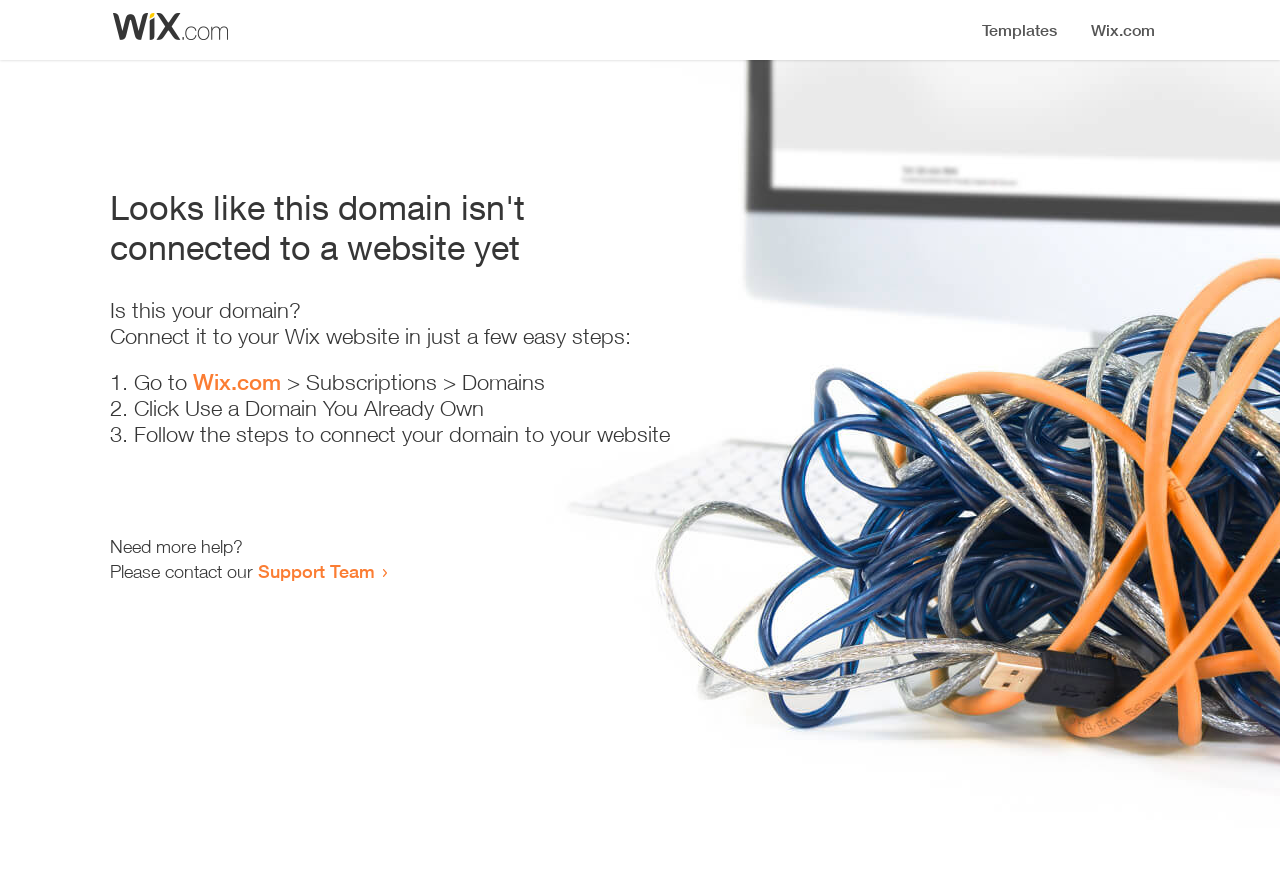Determine the bounding box coordinates for the UI element matching this description: "Support Team".

[0.202, 0.64, 0.293, 0.665]